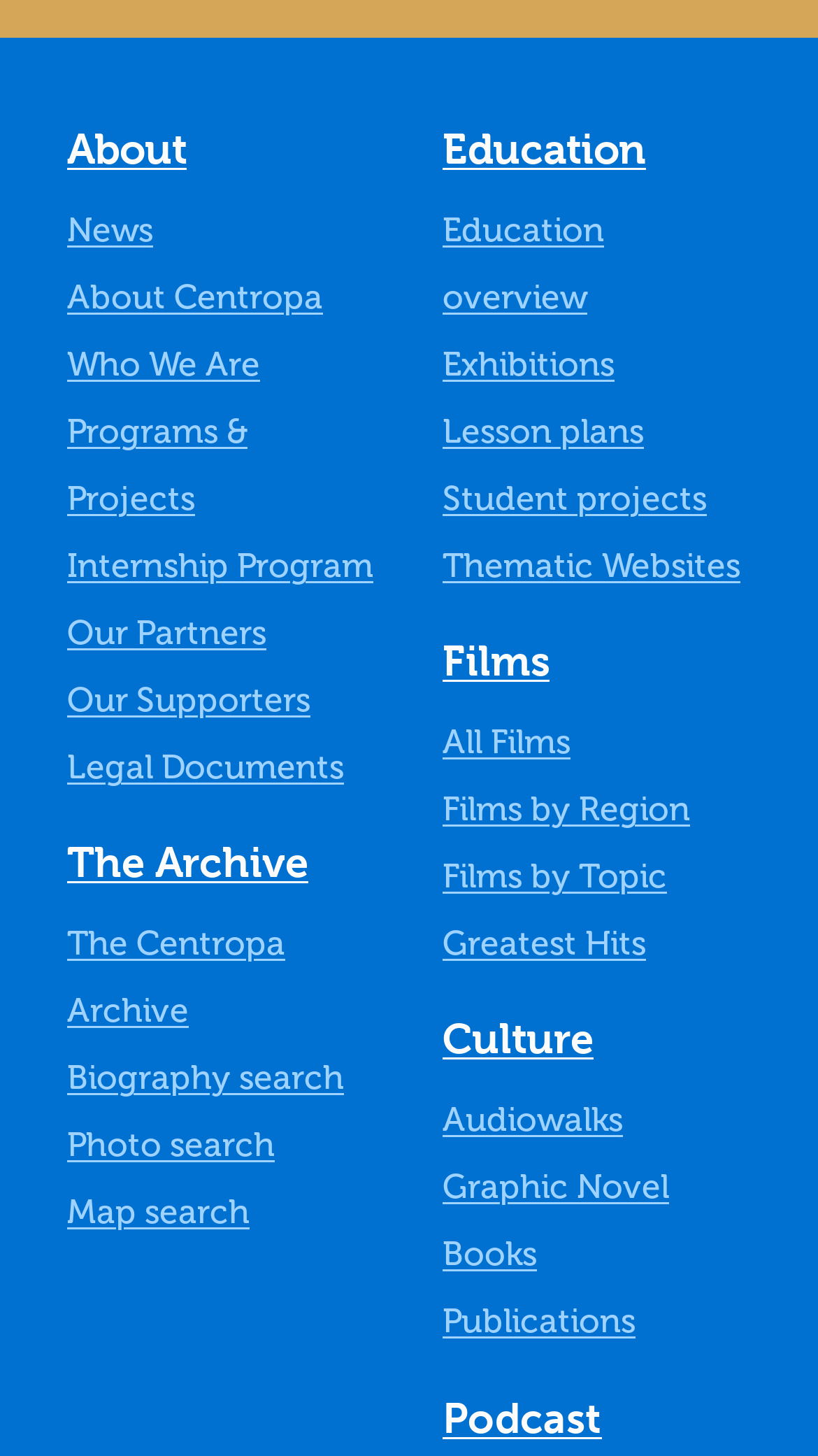Please provide a one-word or short phrase answer to the question:
What is the last link under 'The Archive'?

Map search